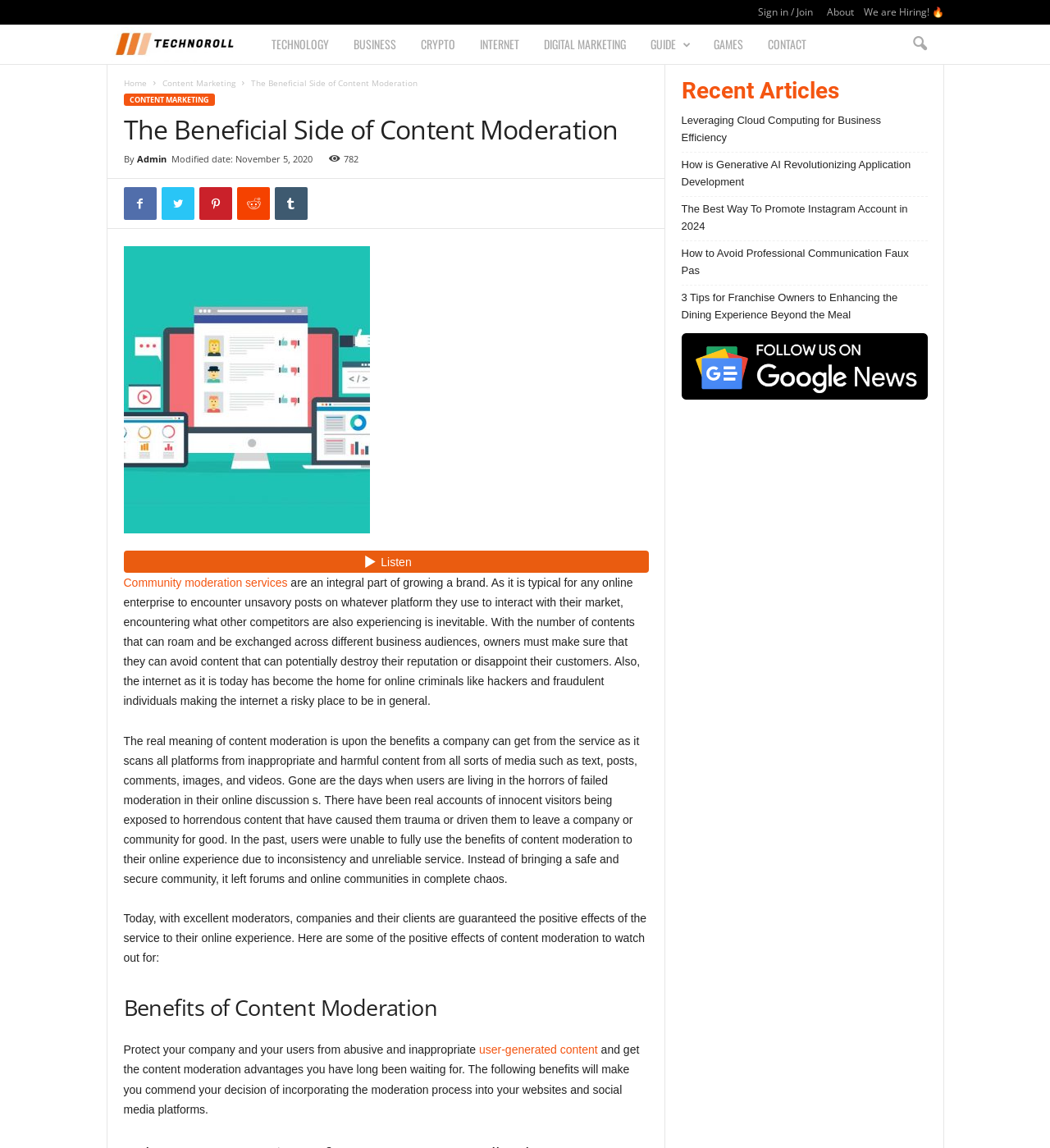Locate the bounding box coordinates of the clickable area needed to fulfill the instruction: "Click on the 'About' link".

[0.787, 0.004, 0.813, 0.016]